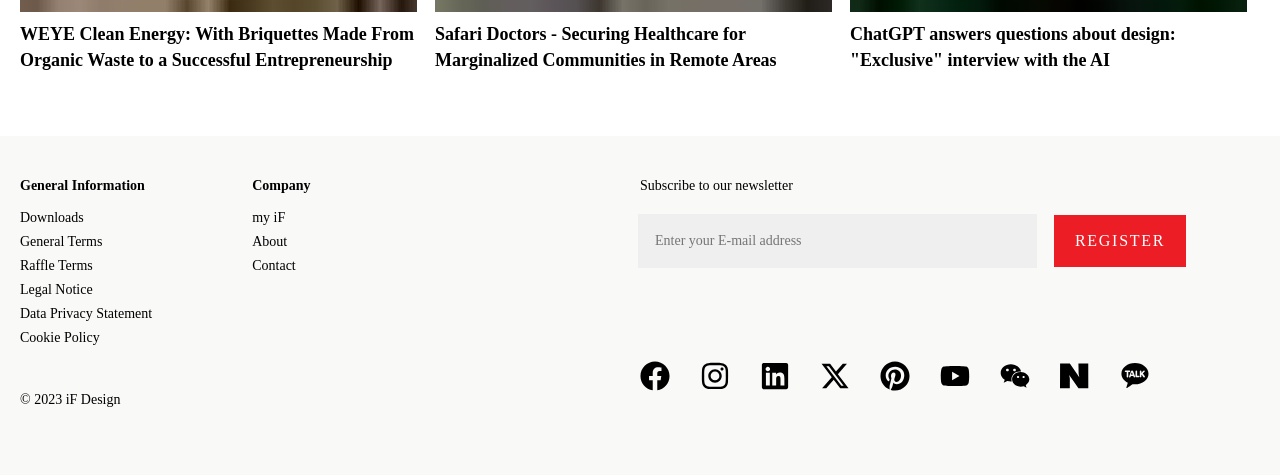Provide the bounding box coordinates of the HTML element this sentence describes: "Raffle Terms". The bounding box coordinates consist of four float numbers between 0 and 1, i.e., [left, top, right, bottom].

[0.016, 0.534, 0.119, 0.584]